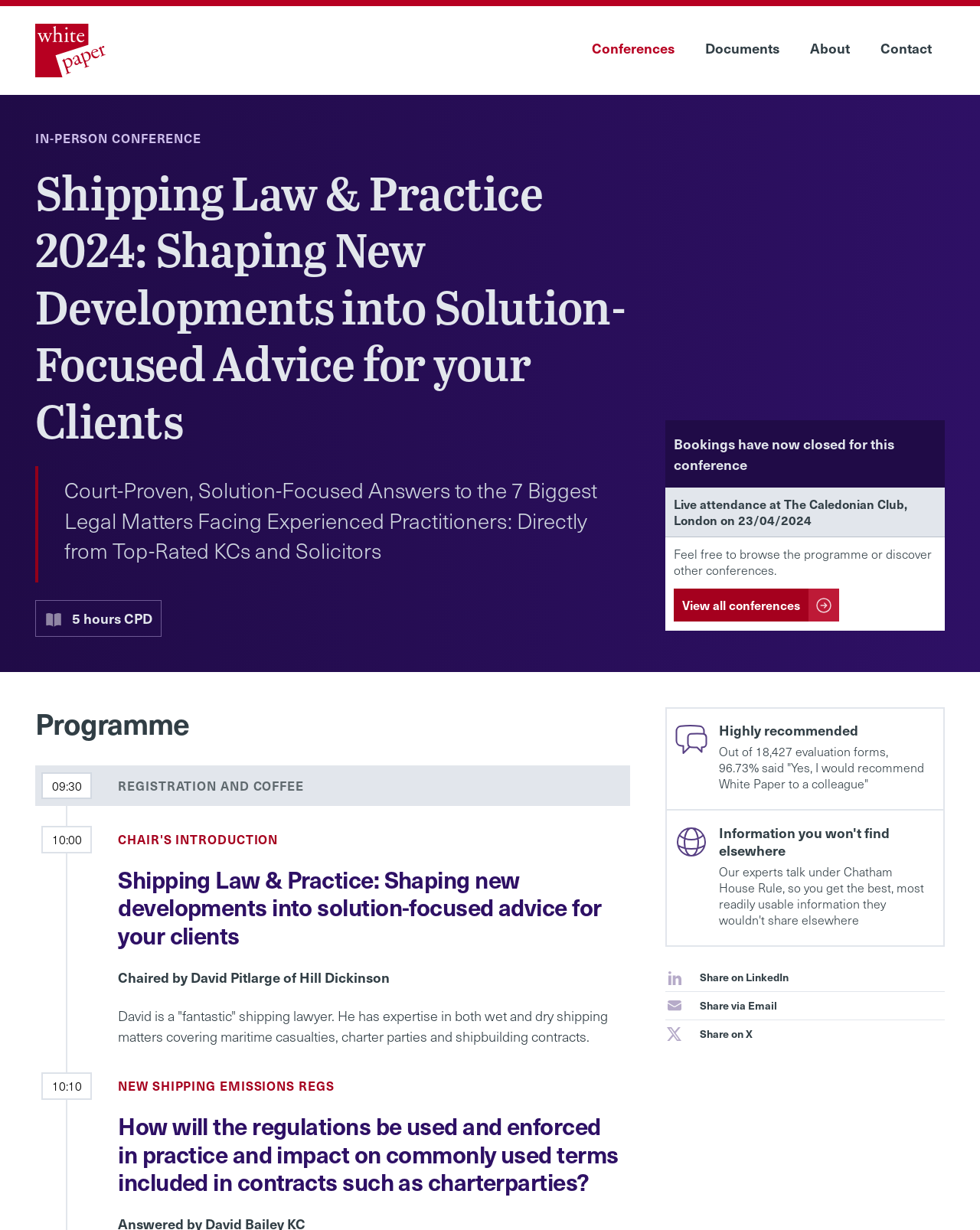Specify the bounding box coordinates of the area to click in order to execute this command: 'View all conferences'. The coordinates should consist of four float numbers ranging from 0 to 1, and should be formatted as [left, top, right, bottom].

[0.687, 0.479, 0.856, 0.505]